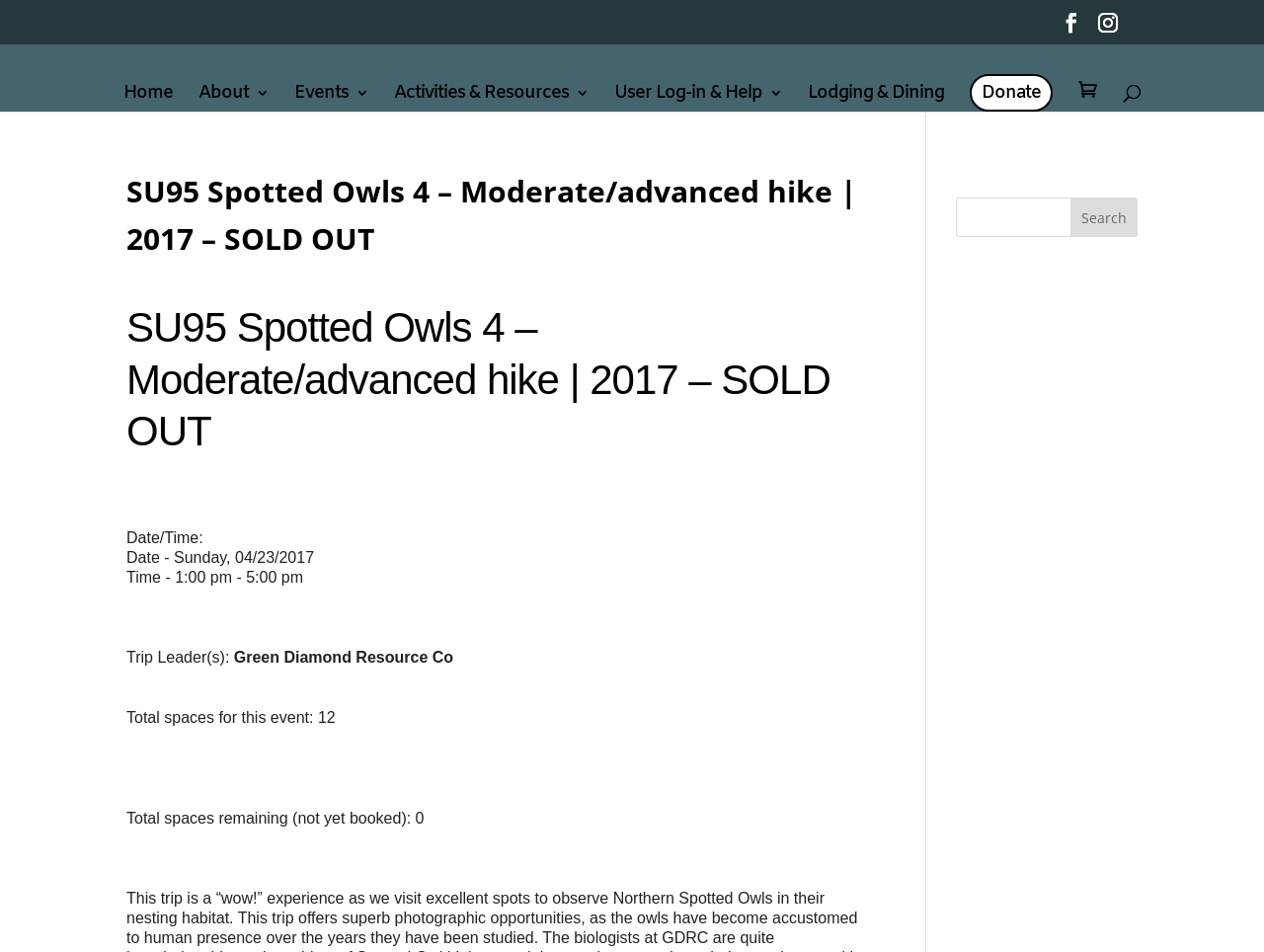Identify the primary heading of the webpage and provide its text.

SU95 Spotted Owls 4 – Moderate/advanced hike | 2017 – SOLD OUT